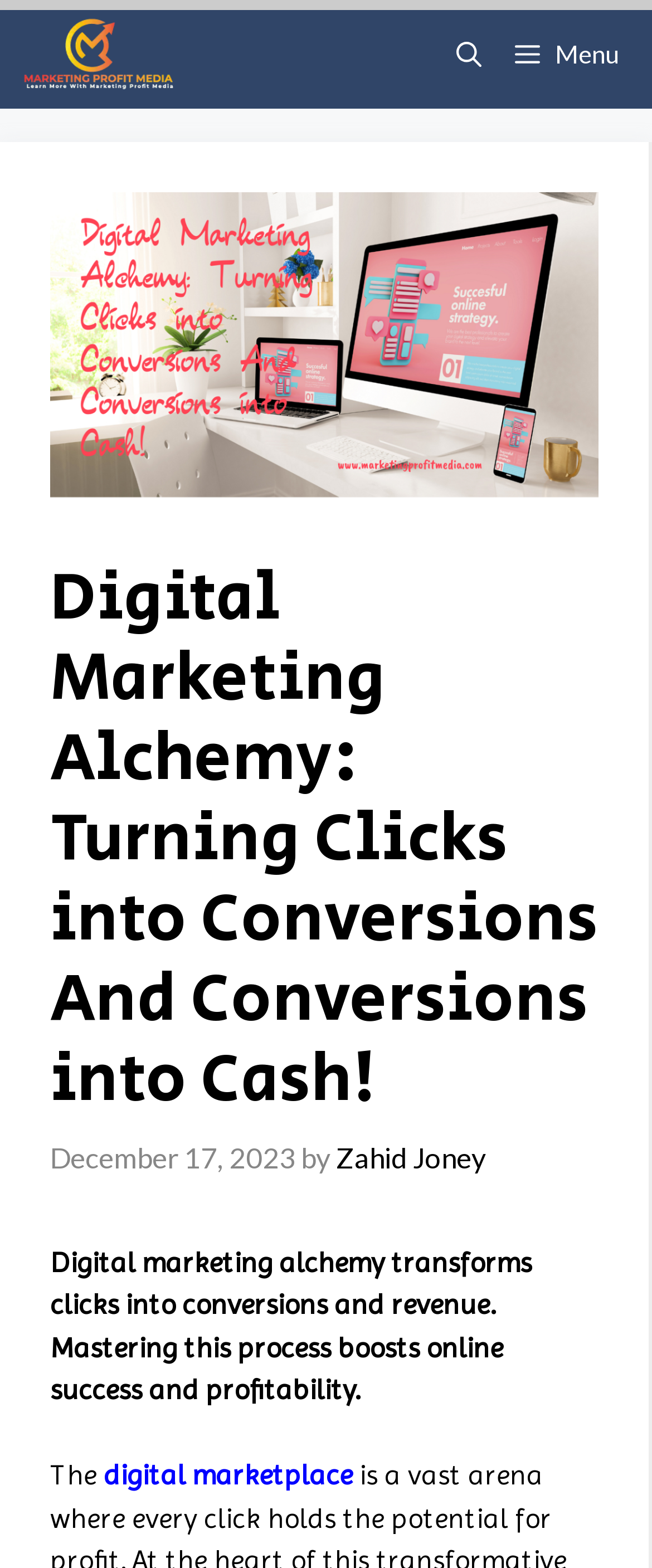Please extract the webpage's main title and generate its text content.

Digital Marketing Alchemy: Turning Clicks into Conversions And Conversions into Cash!